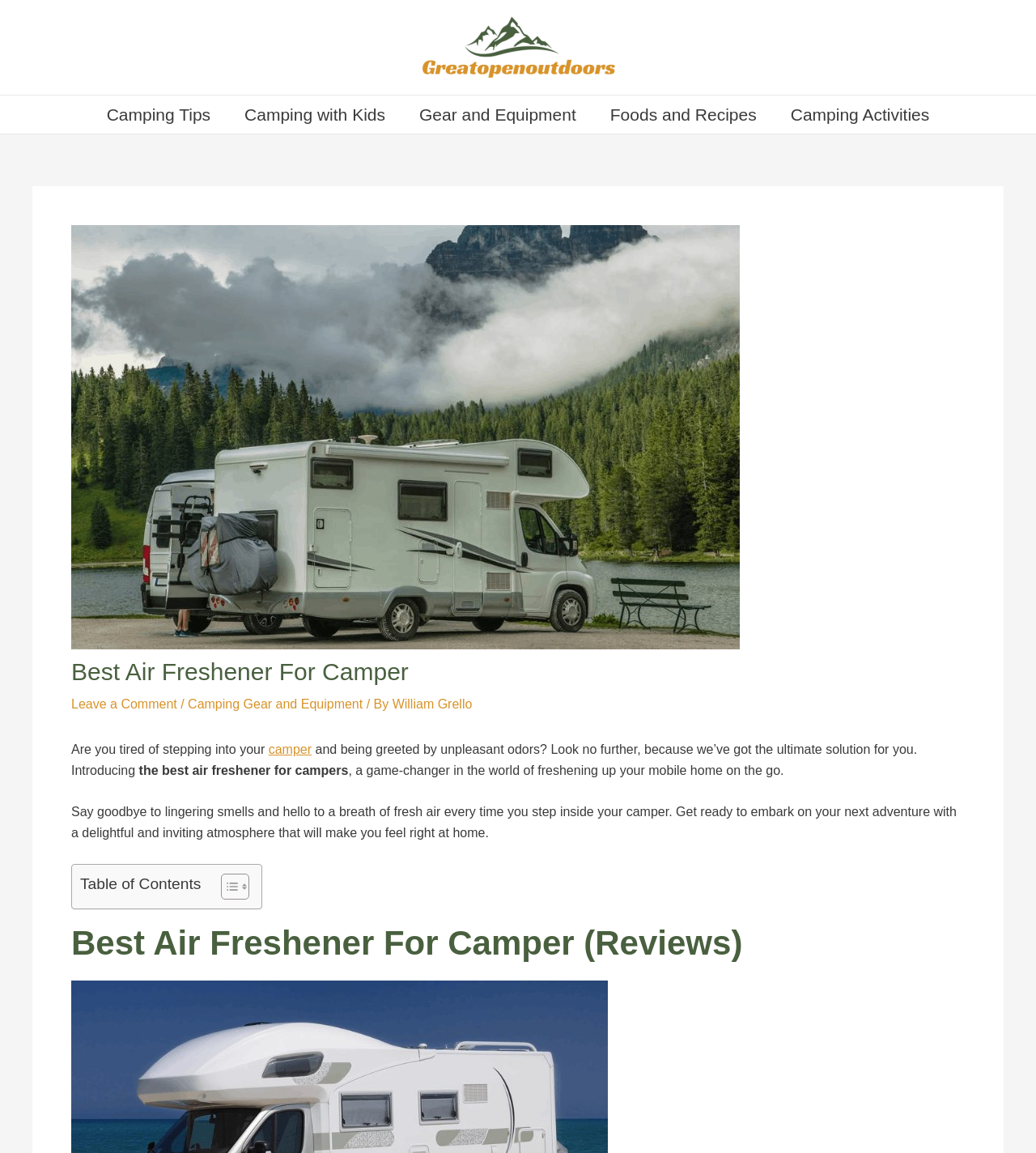What is the main topic of this webpage?
Look at the image and answer the question using a single word or phrase.

Air freshener for campers